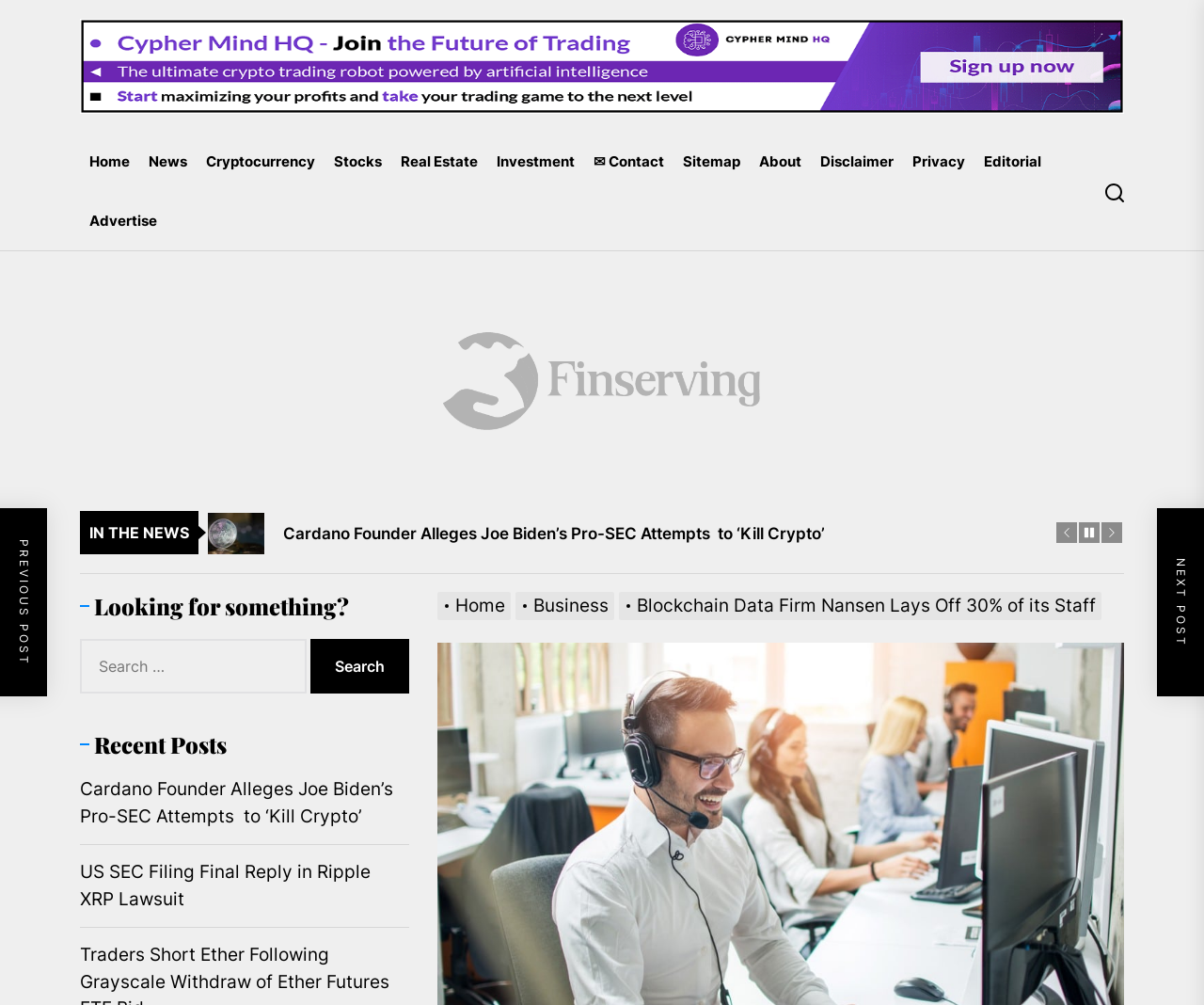Please pinpoint the bounding box coordinates for the region I should click to adhere to this instruction: "Search for something".

[0.066, 0.635, 0.34, 0.69]